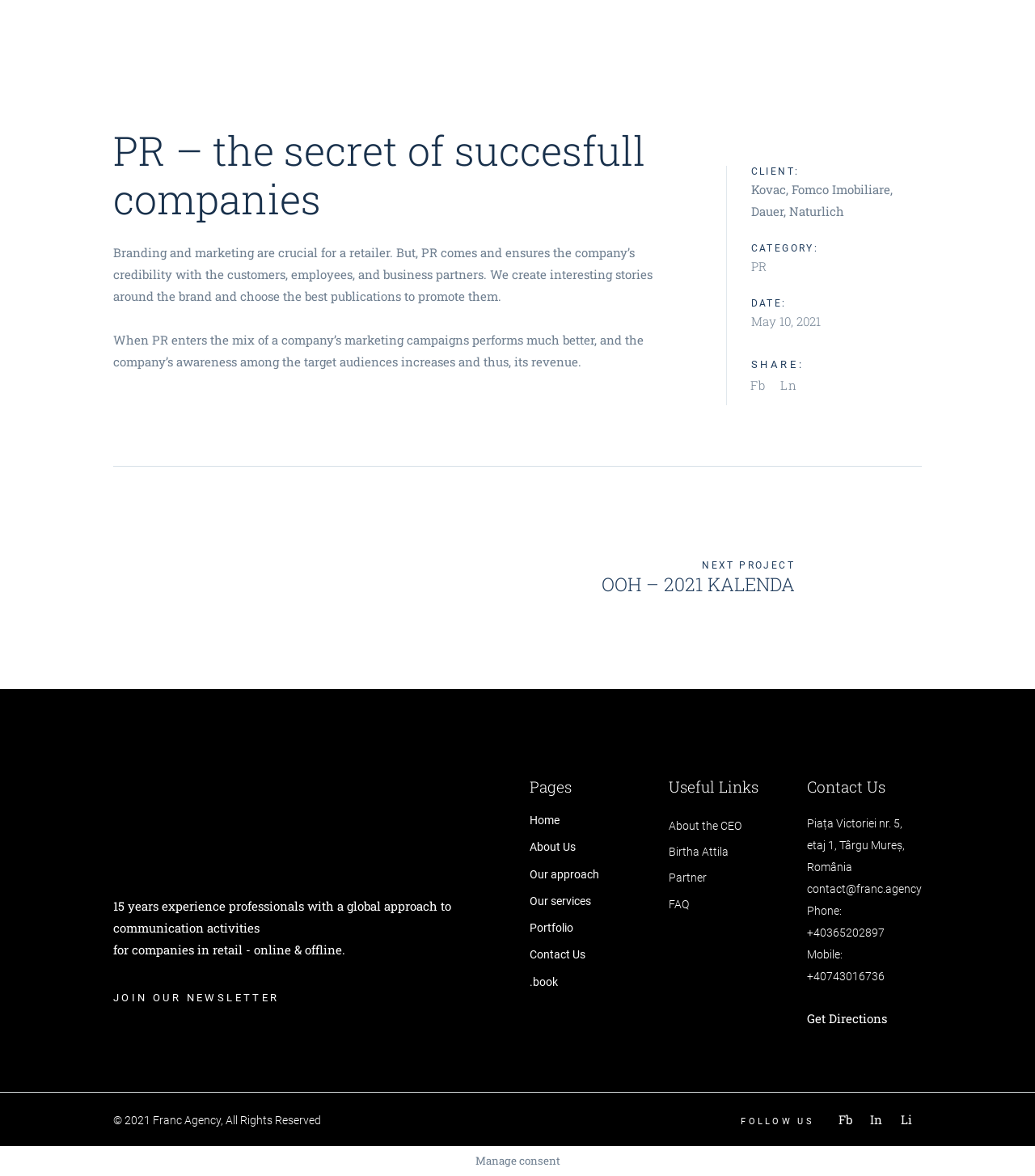Kindly provide the bounding box coordinates of the section you need to click on to fulfill the given instruction: "Contact us via phone".

[0.78, 0.787, 0.855, 0.798]